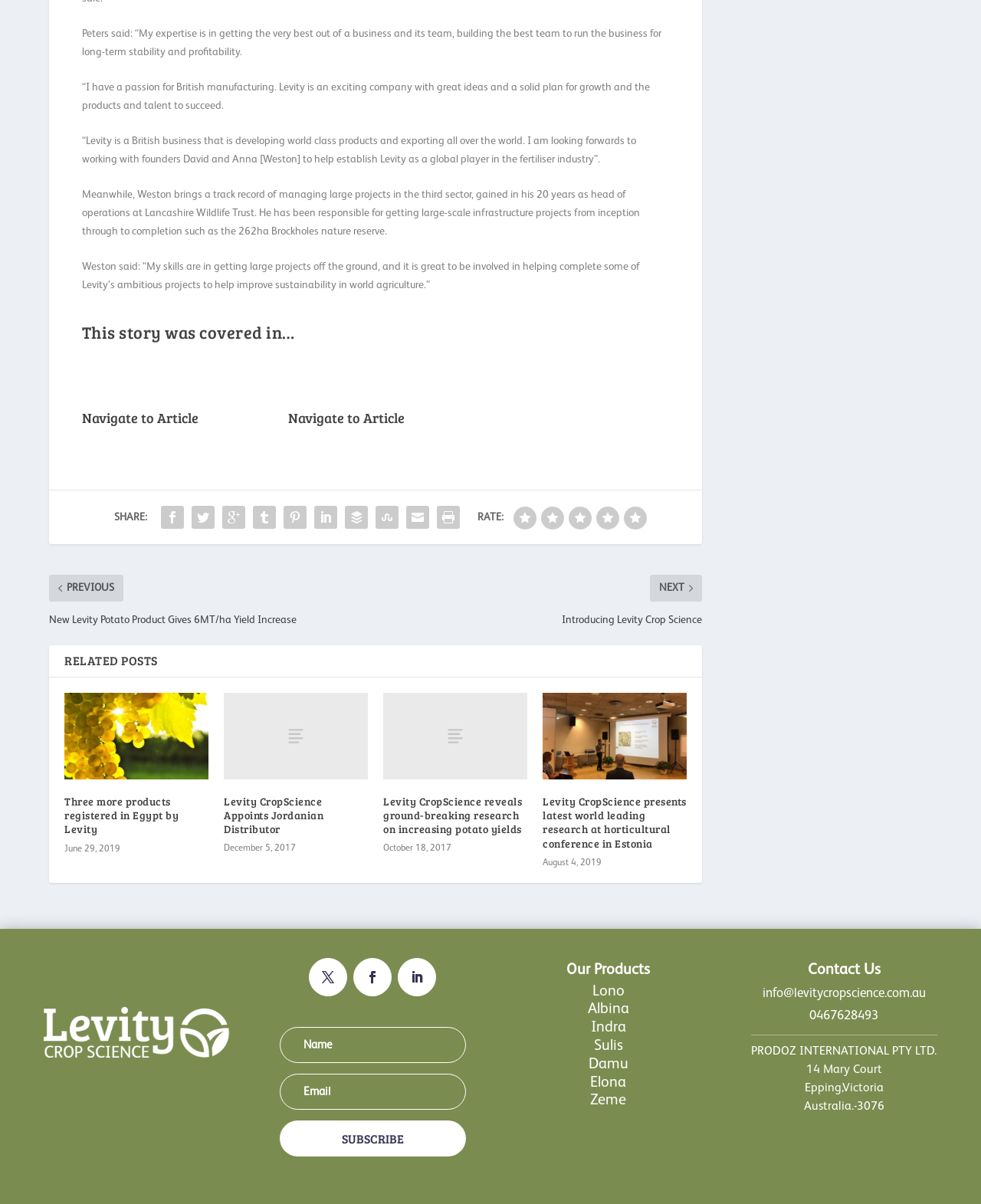Please provide a one-word or phrase answer to the question: 
What is the contact email address provided?

info@levitycropscience.com.au